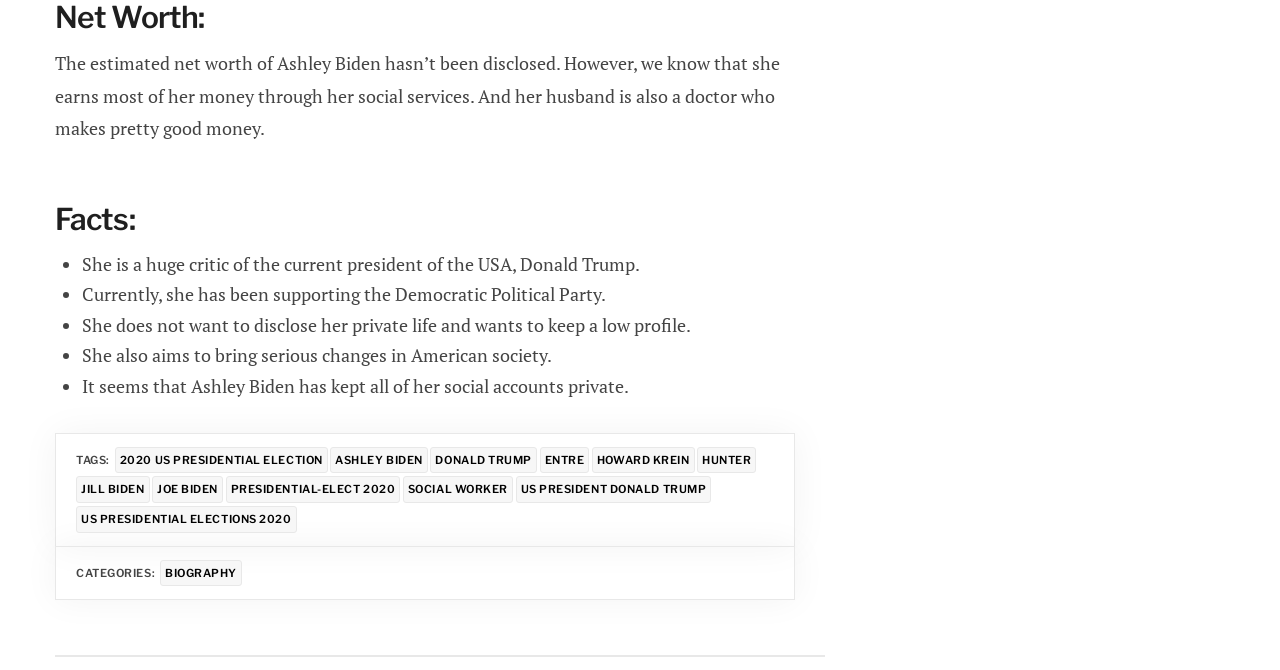Please identify the bounding box coordinates of the area that needs to be clicked to fulfill the following instruction: "Learn about the role of a social worker."

[0.315, 0.711, 0.401, 0.751]